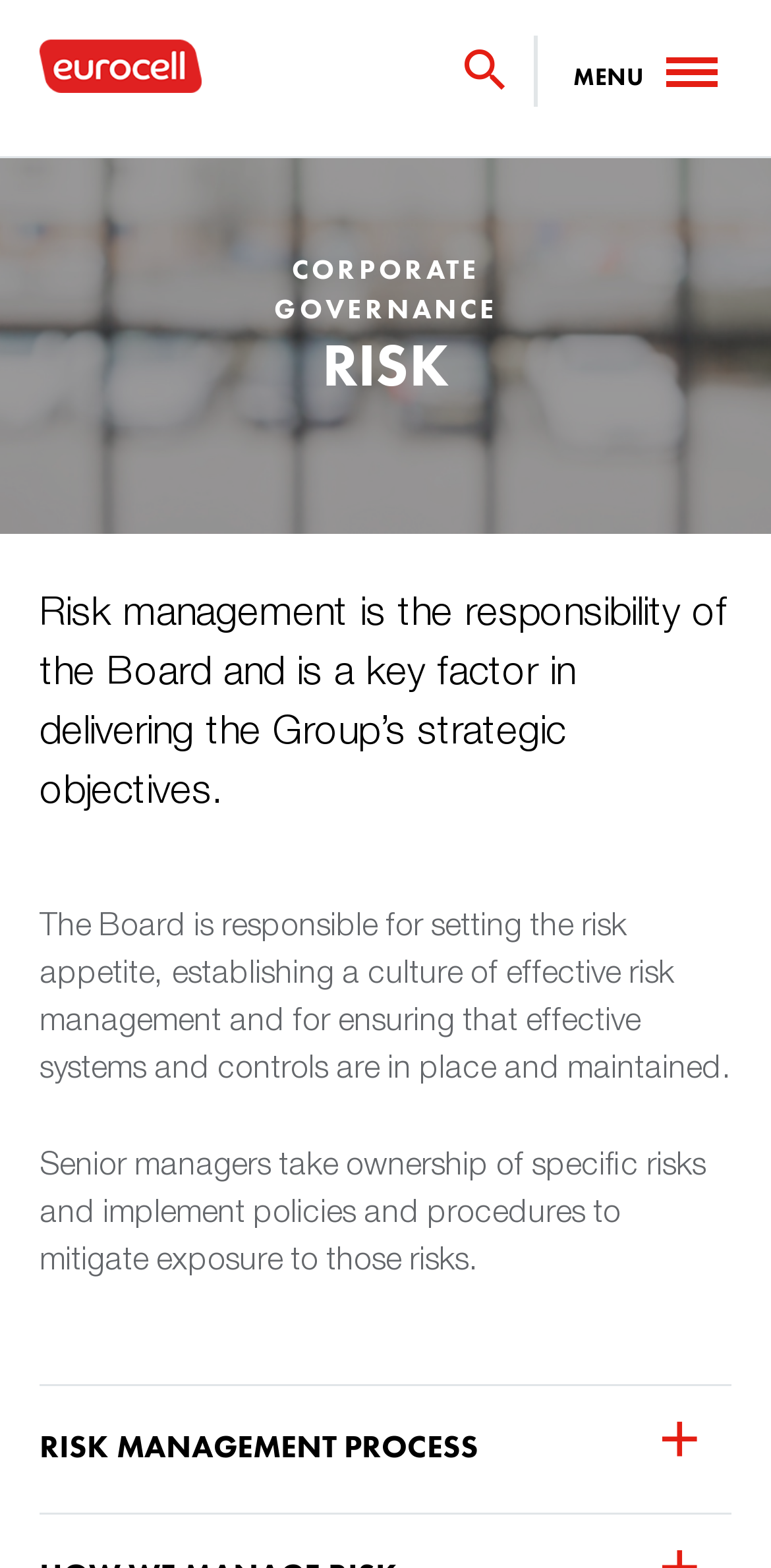Give an in-depth explanation of the webpage layout and content.

The webpage is about Risk, specifically focusing on risk management within a corporate setting. At the top left corner, there is a Eurocell logo, a prominent image on the page. To the right of the logo, there is a menu icon and a "MENU" link. 

Below the logo and menu, there is a heading "RISK" in a prominent font, followed by a paragraph of text that explains the responsibility of the Board in risk management. This paragraph is positioned near the top center of the page.

Below this paragraph, there is another paragraph that outlines the Board's role in setting risk appetite, establishing a culture of effective risk management, and ensuring systems and controls are in place. This paragraph is positioned near the middle of the page.

Further down, there is a third paragraph that describes the role of senior managers in taking ownership of specific risks and implementing policies to mitigate exposure. This paragraph is positioned near the bottom left of the page.

Finally, at the bottom of the page, there is a heading "RISK MANAGEMENT PROCESS", which suggests that the webpage may provide more information on the process of risk management.